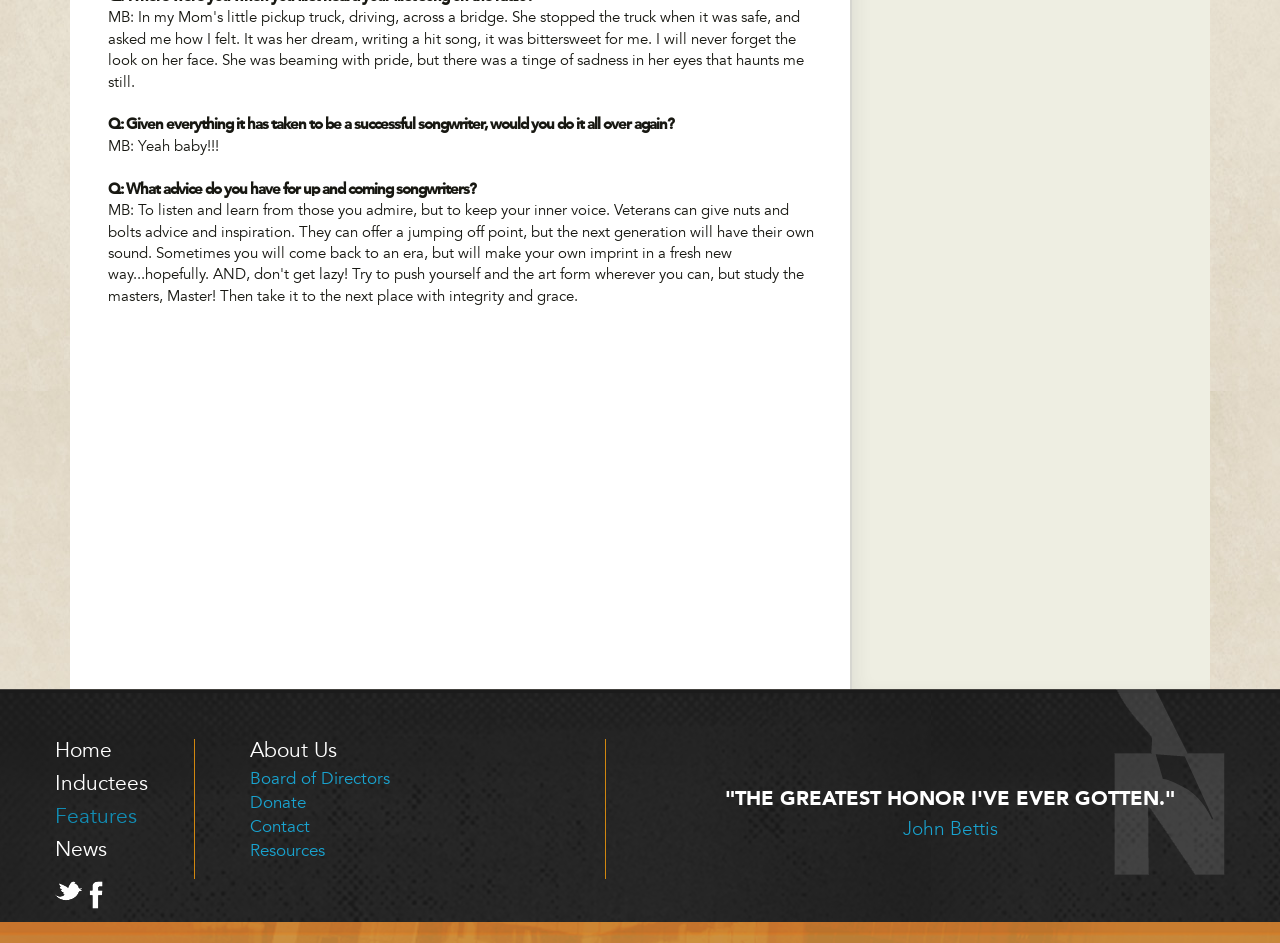How many links are there in the footer section?
Look at the screenshot and respond with a single word or phrase.

9